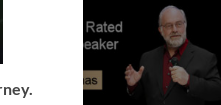What is the background of the image?
Can you offer a detailed and complete answer to this question?

The background of the image is dark, which helps to emphasize Thomas Frey's presence and draw attention to him as the main subject of the image.